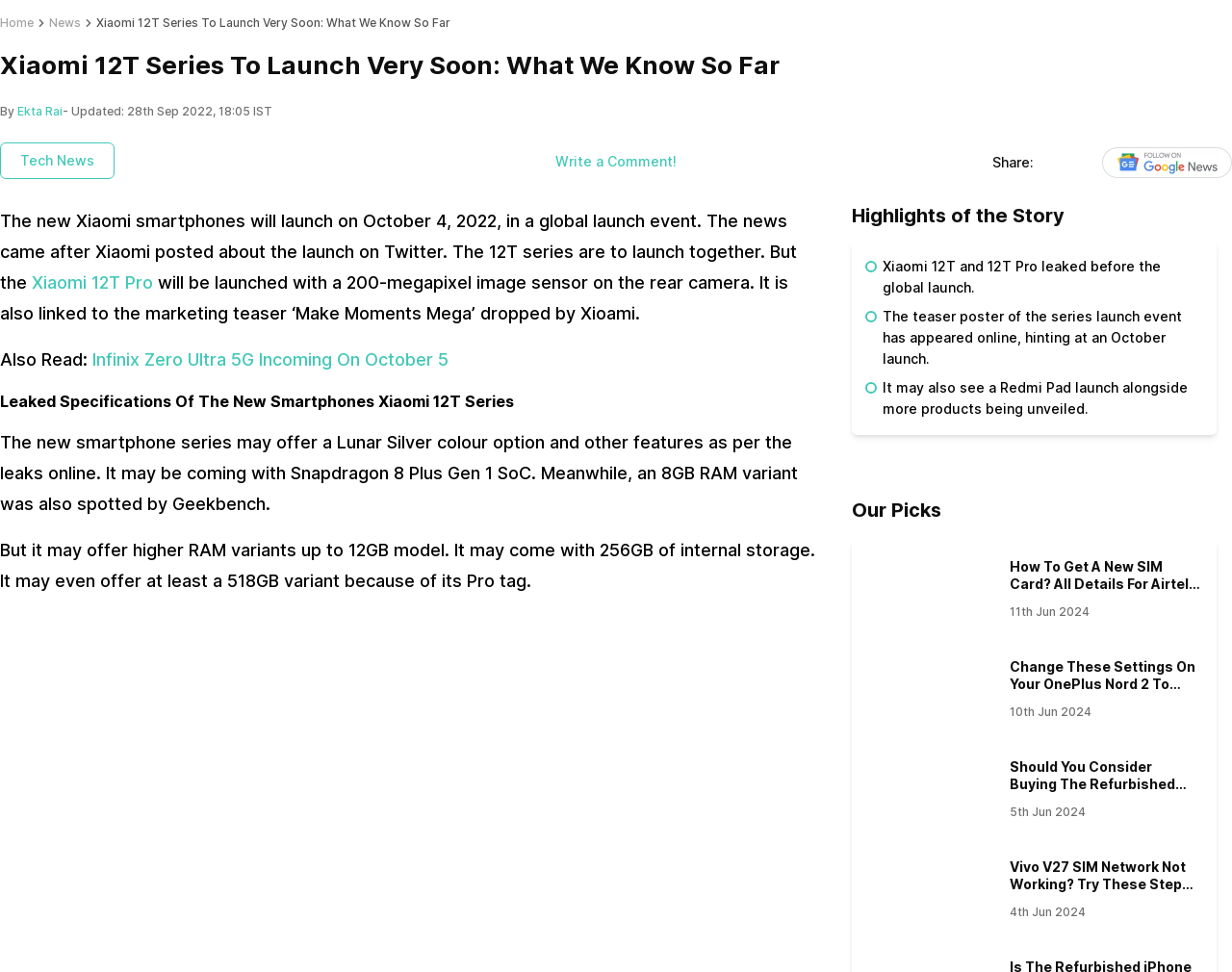Please extract the title of the webpage.

Xiaomi 12T Series To Launch Very Soon: What We Know So Far